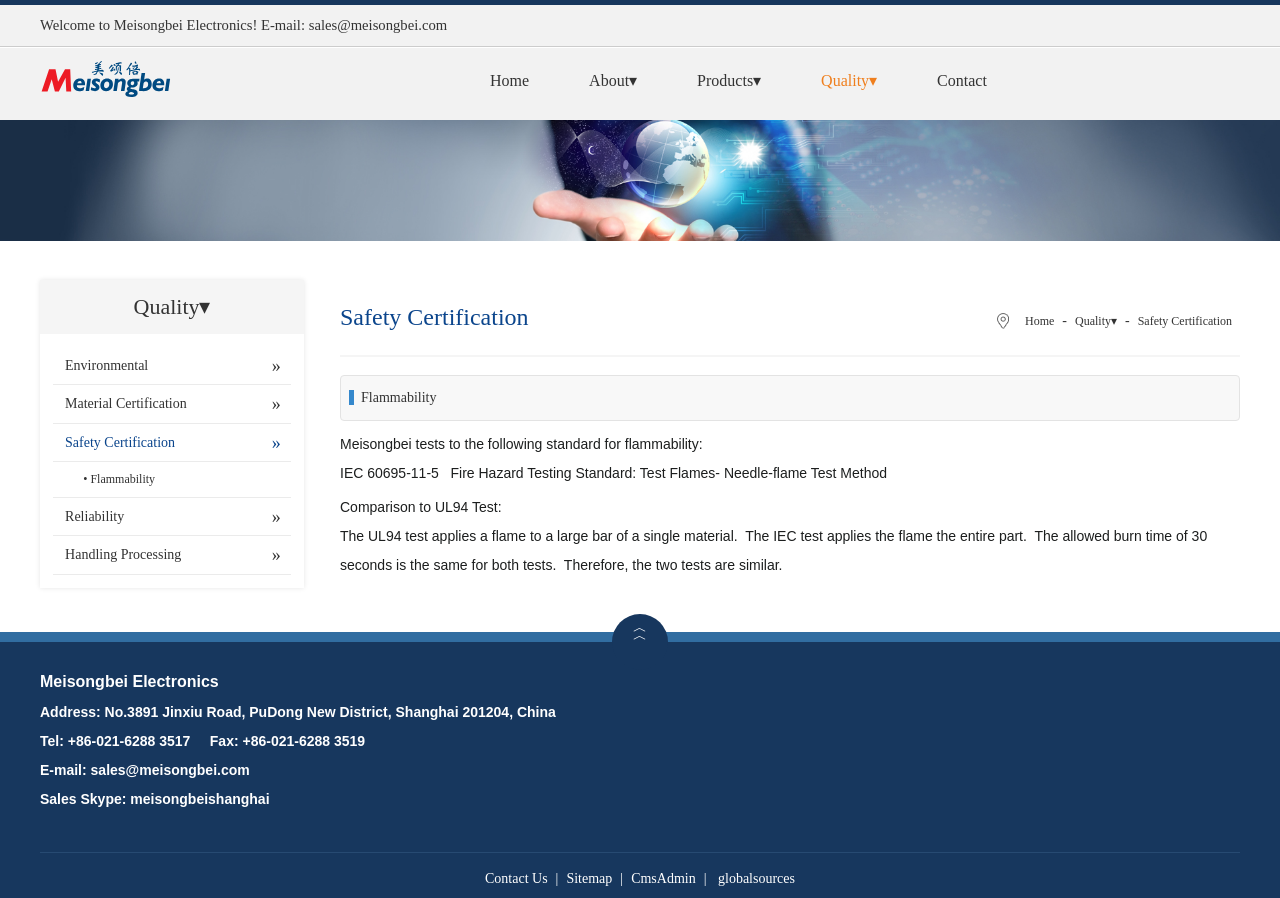Determine the bounding box coordinates of the clickable element to achieve the following action: 'Contact the company via email'. Provide the coordinates as four float values between 0 and 1, formatted as [left, top, right, bottom].

[0.241, 0.019, 0.349, 0.037]